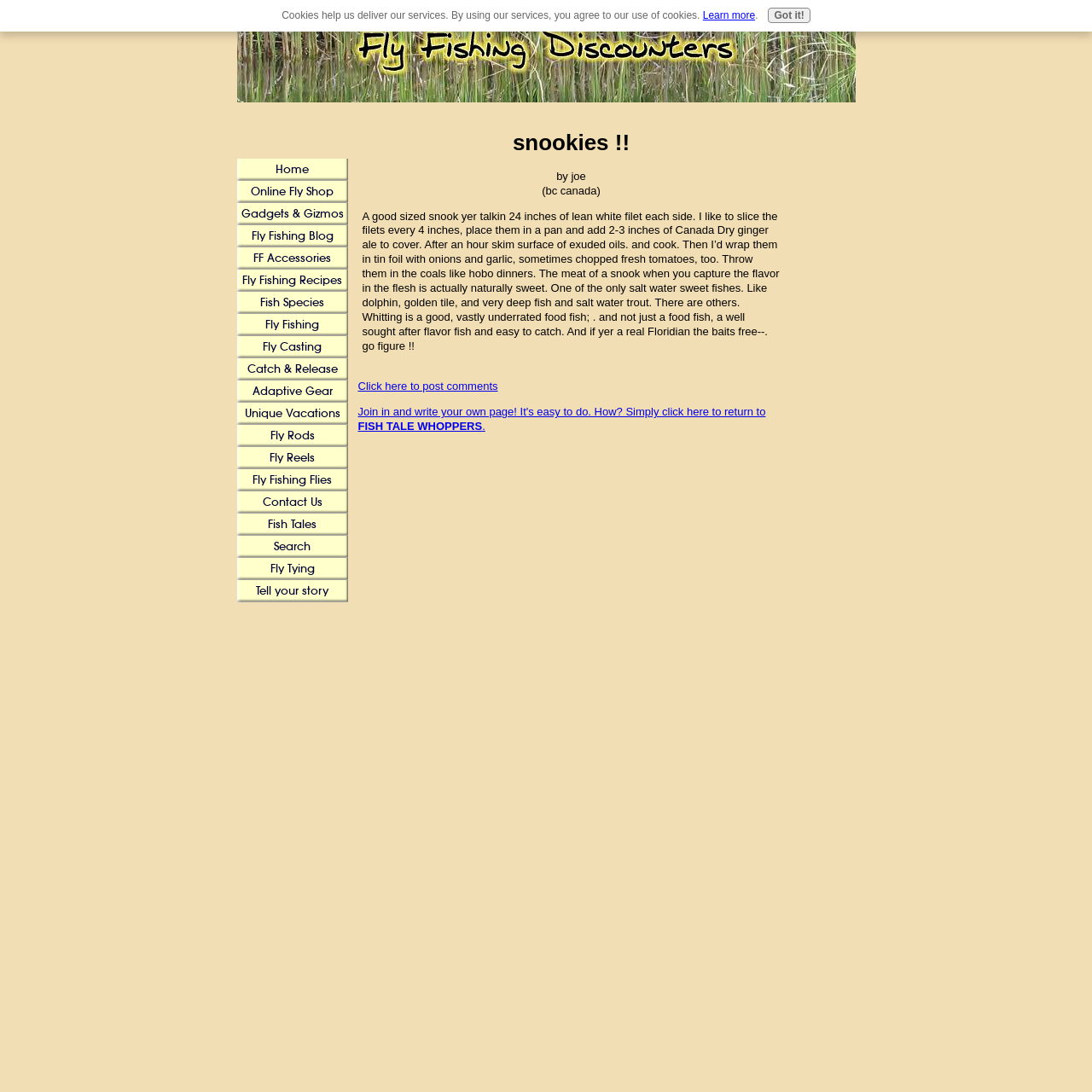Locate the bounding box coordinates of the clickable region necessary to complete the following instruction: "Go to the home page". Provide the coordinates in the format of four float numbers between 0 and 1, i.e., [left, top, right, bottom].

None